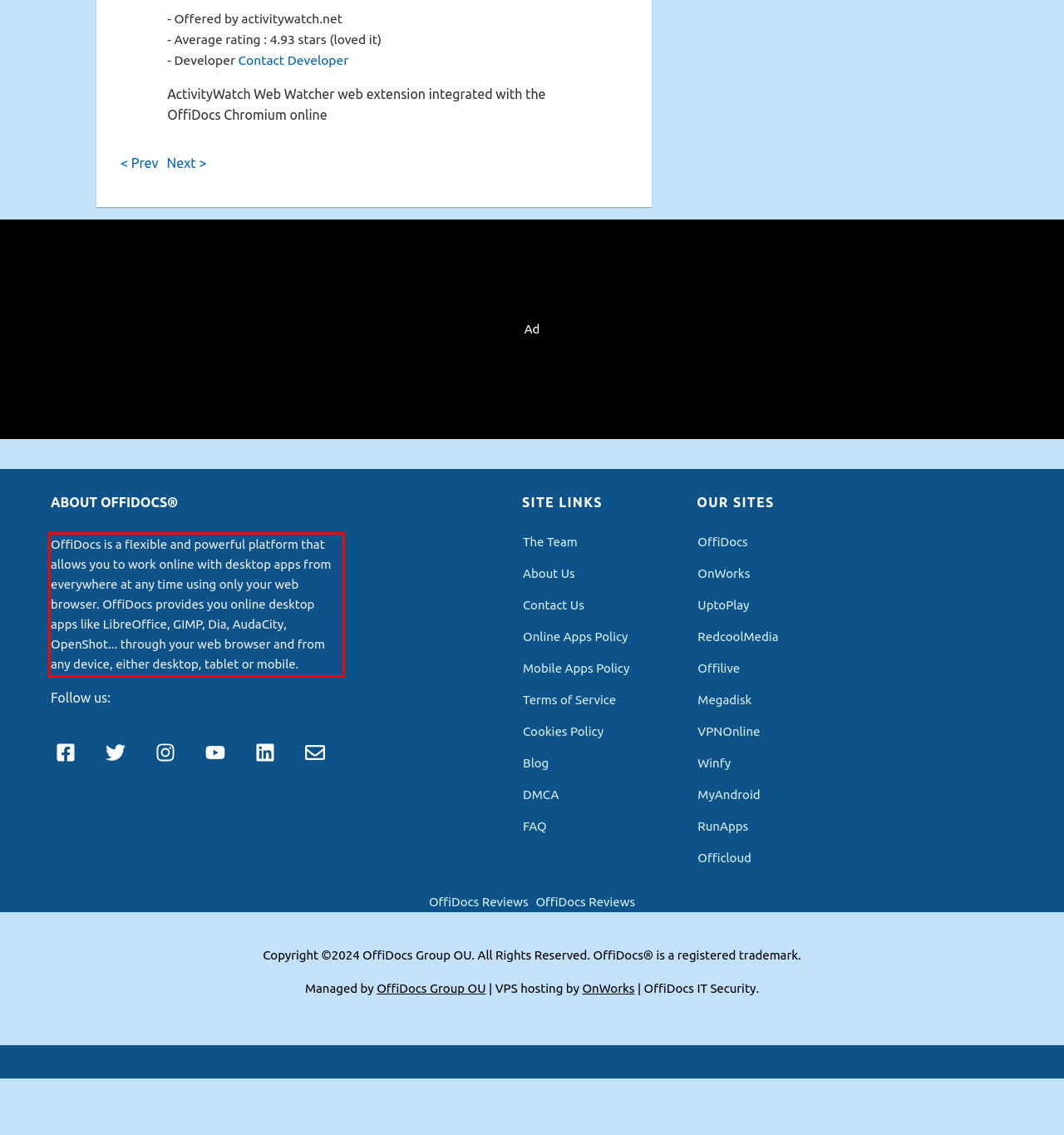You are provided with a screenshot of a webpage that includes a UI element enclosed in a red rectangle. Extract the text content inside this red rectangle.

OffiDocs is a flexible and powerful platform that allows you to work online with desktop apps from everywhere at any time using only your web browser. OffiDocs provides you online desktop apps like LibreOffice, GIMP, Dia, AudaCity, OpenShot... through your web browser and from any device, either desktop, tablet or mobile.